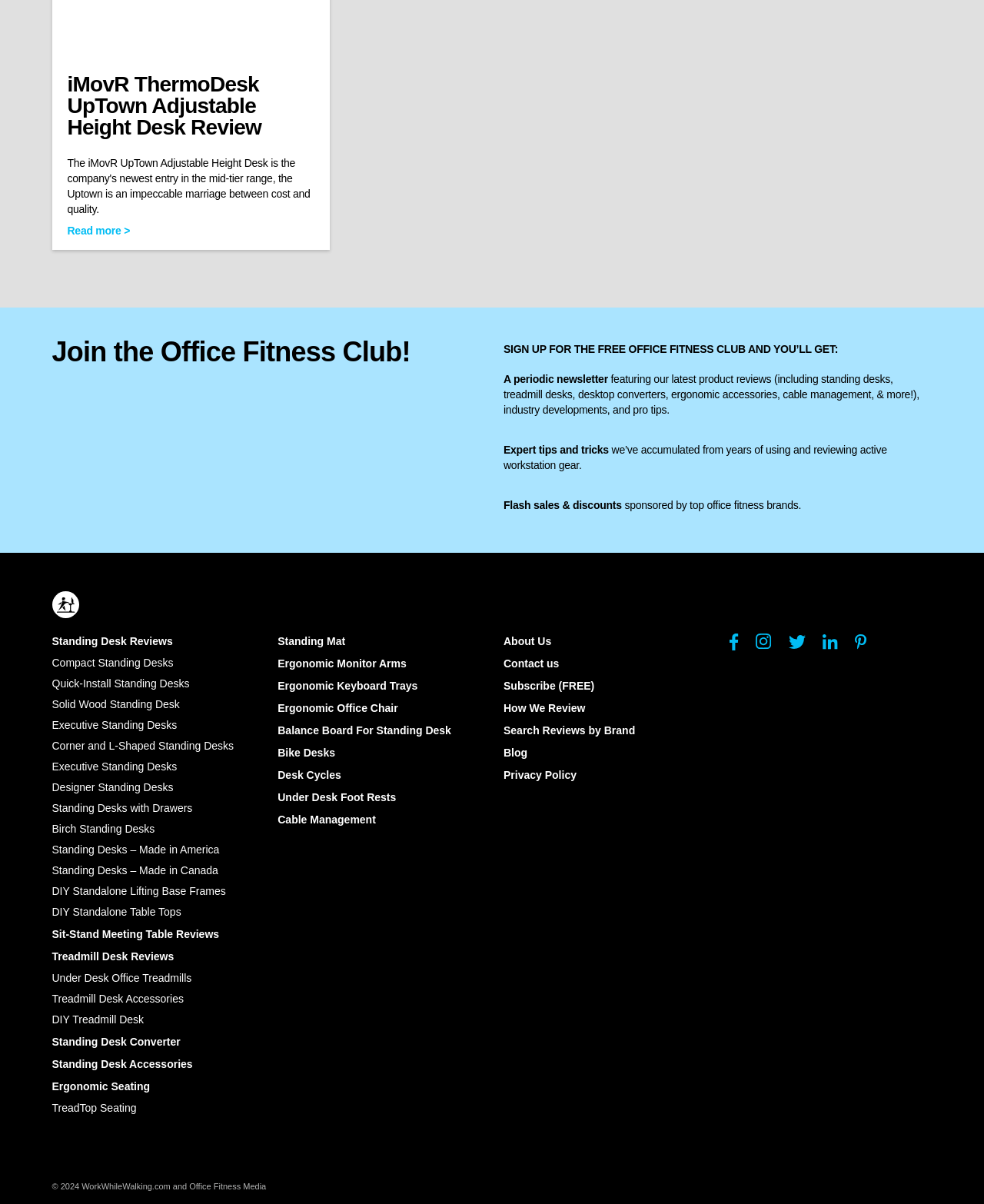Please indicate the bounding box coordinates of the element's region to be clicked to achieve the instruction: "Follow Work While Walking on Facebook". Provide the coordinates as four float numbers between 0 and 1, i.e., [left, top, right, bottom].

[0.741, 0.526, 0.765, 0.546]